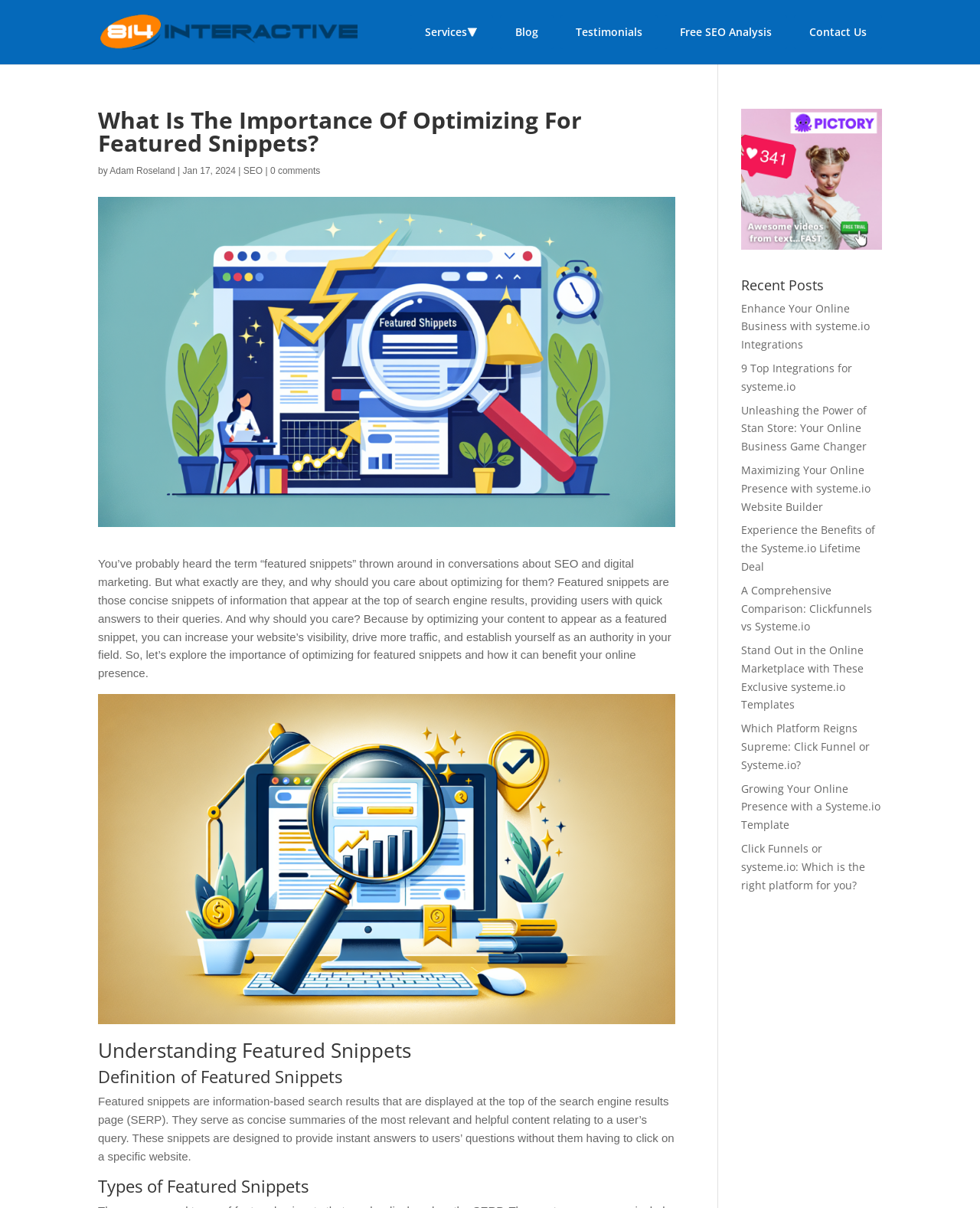Determine the bounding box for the HTML element described here: "alt="pictory"". The coordinates should be given as [left, top, right, bottom] with each number being a float between 0 and 1.

[0.756, 0.197, 0.9, 0.209]